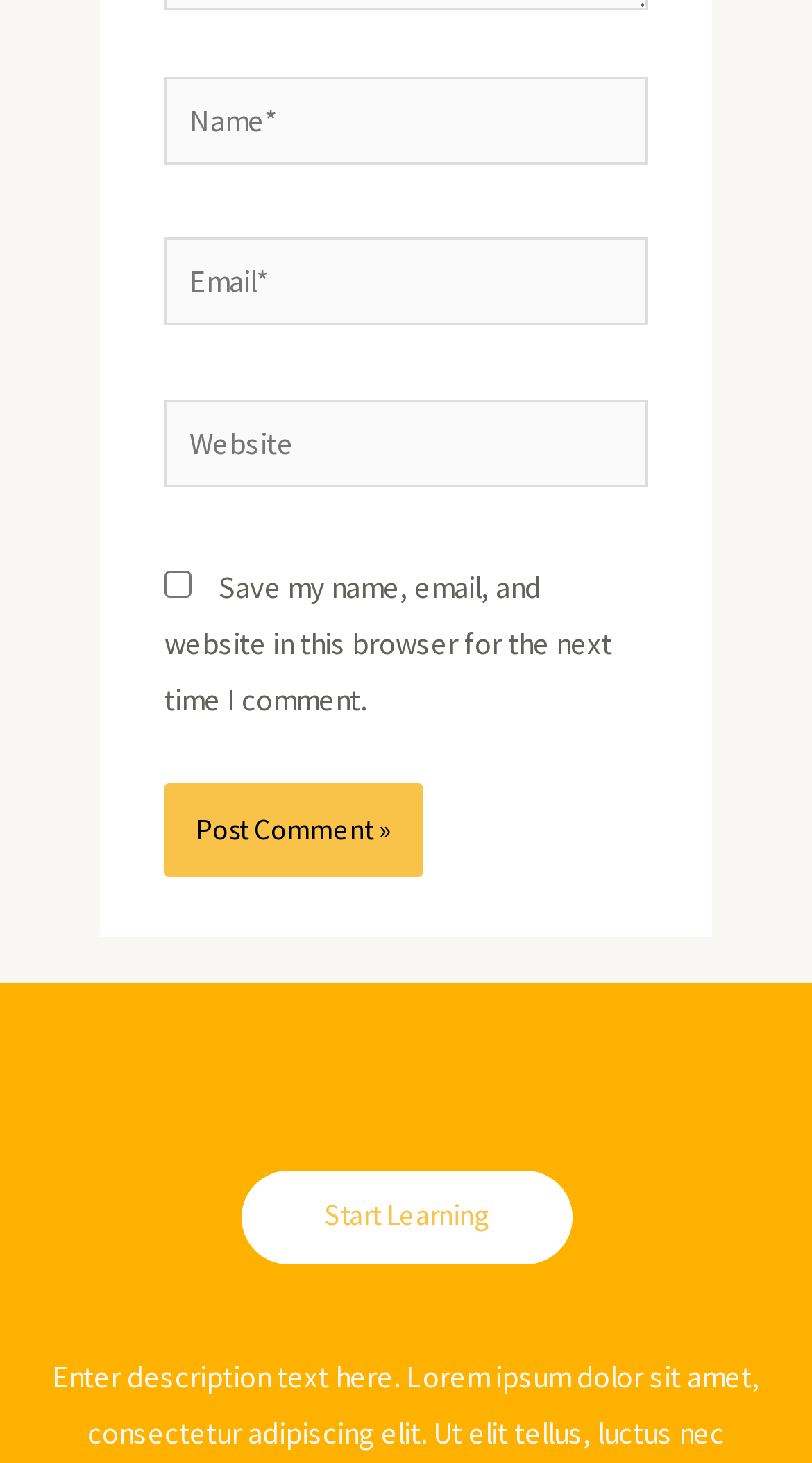What is the label of the first text box?
Using the picture, provide a one-word or short phrase answer.

Name*